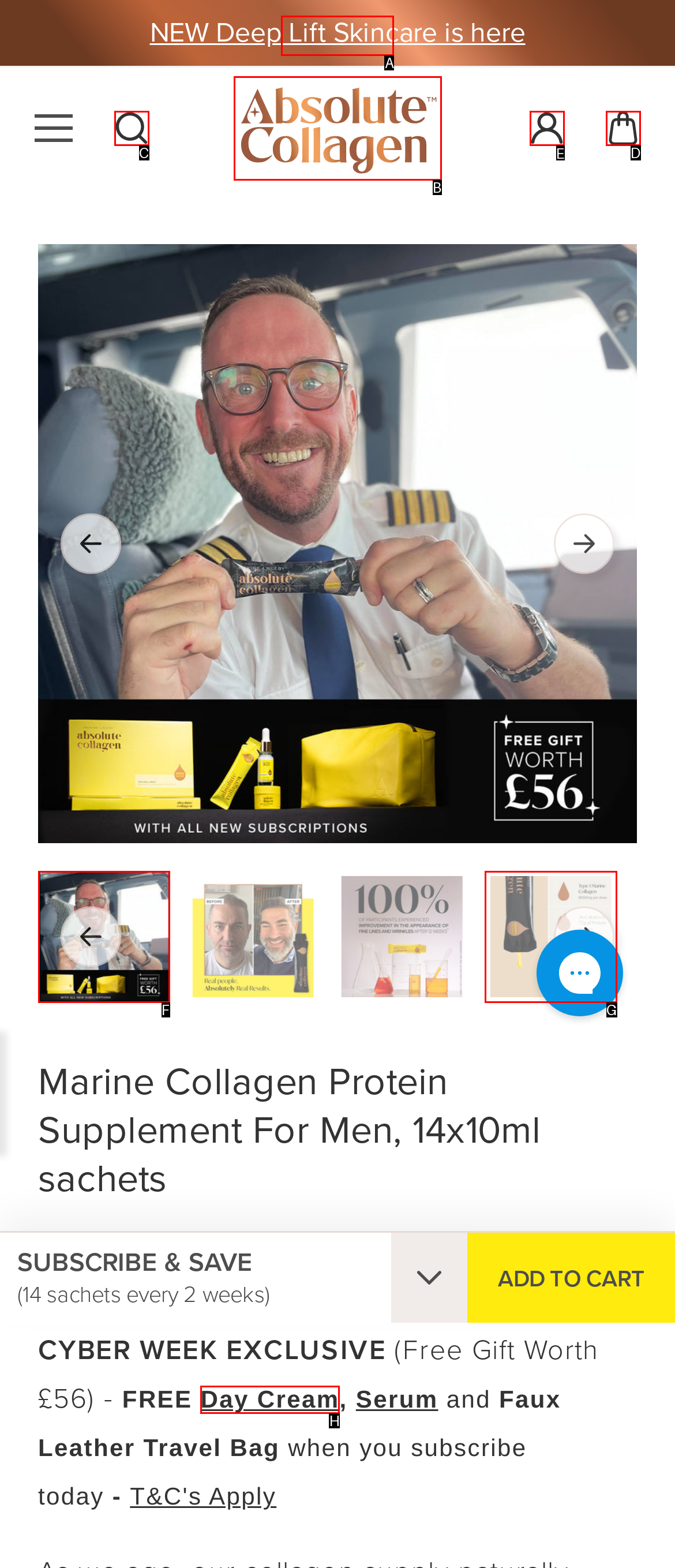Identify the correct UI element to click on to achieve the following task: View account Respond with the corresponding letter from the given choices.

E